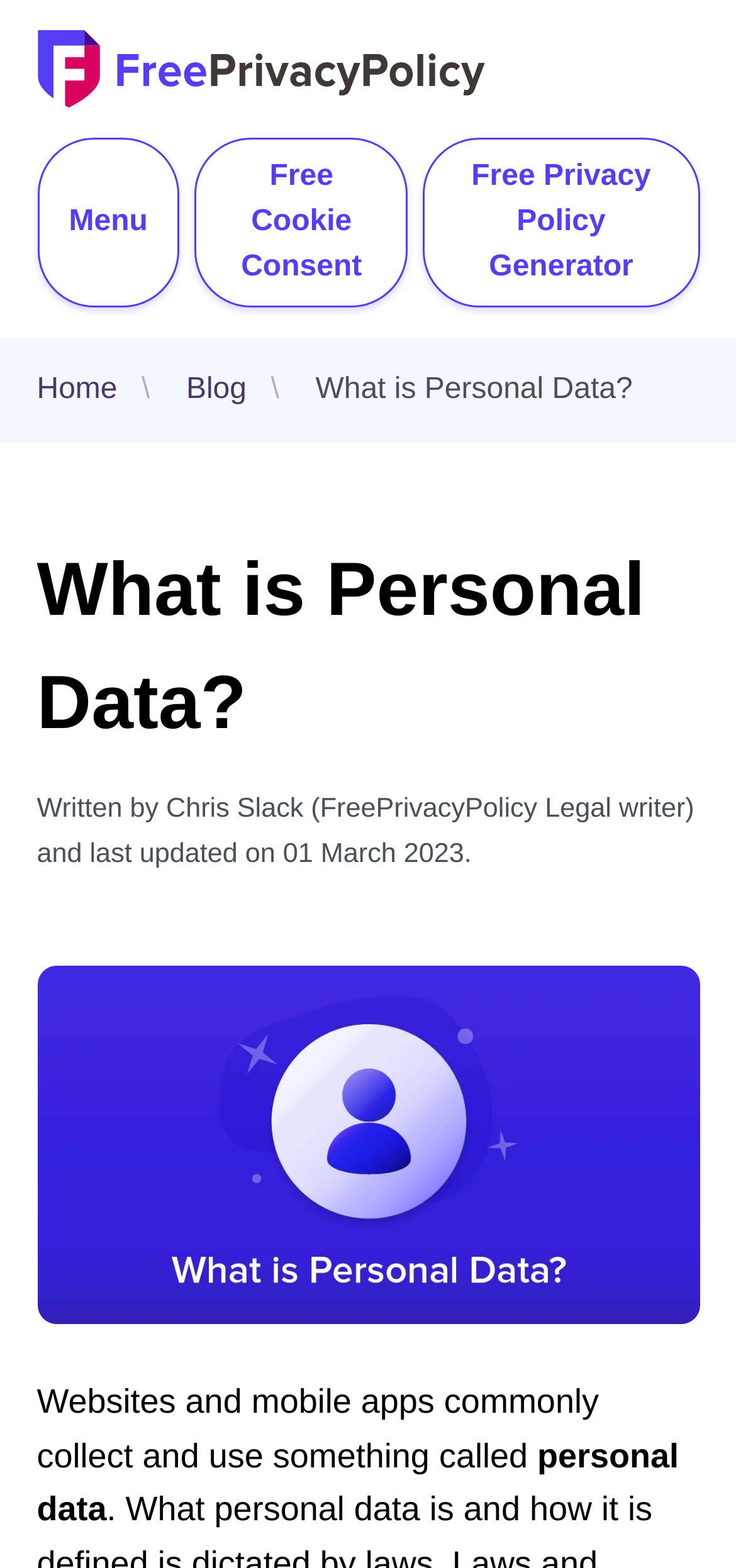Provide the bounding box coordinates for the UI element that is described as: "alt="Free Privacy Policy"".

[0.05, 0.019, 0.95, 0.069]